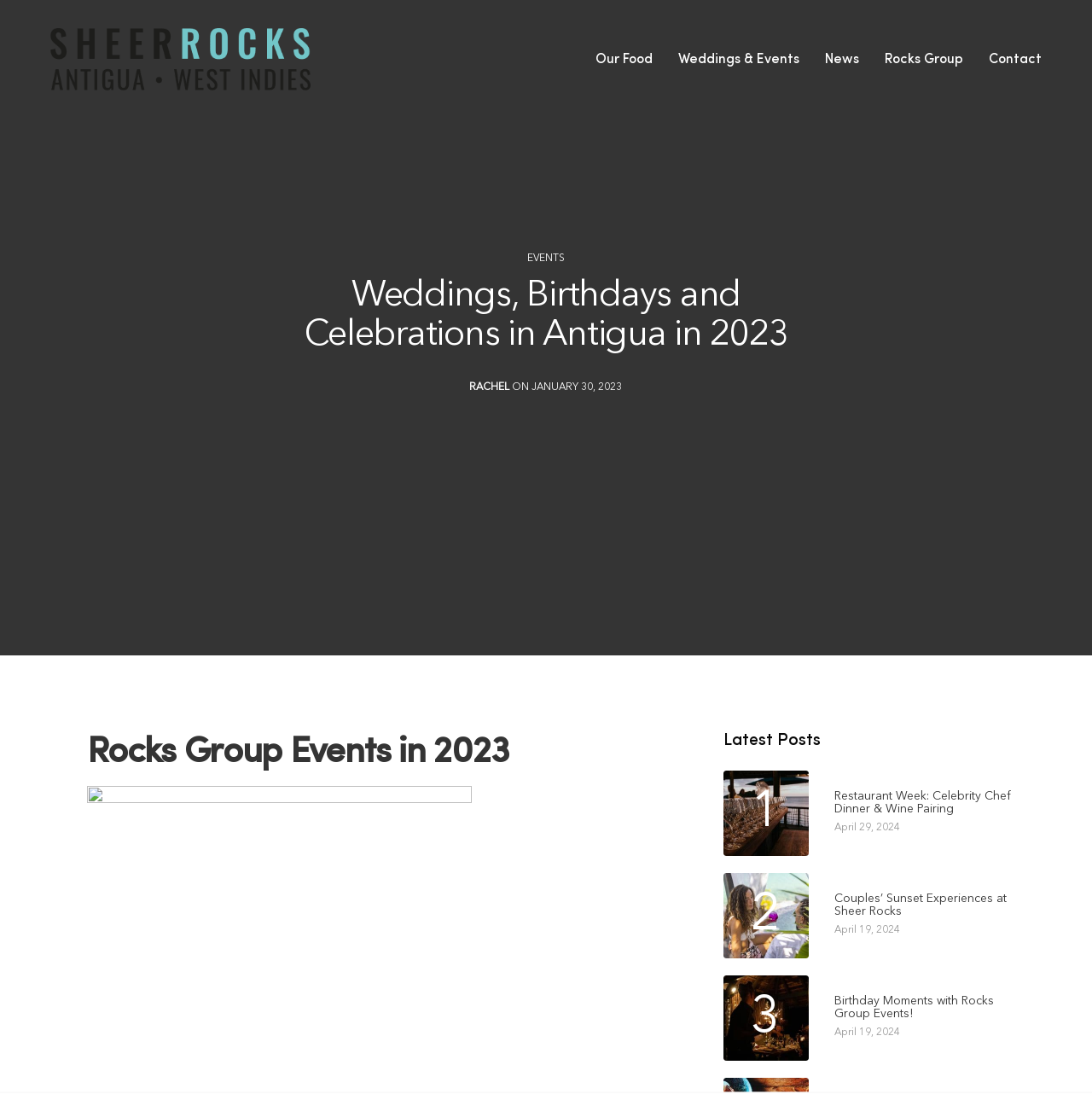What is the title of the first news article?
Answer the question in a detailed and comprehensive manner.

The first news article is located in the middle of the webpage, and its title is 'Restaurant Week: Celebrity Chef Dinner & Wine Pairing', which can be found in the heading element.